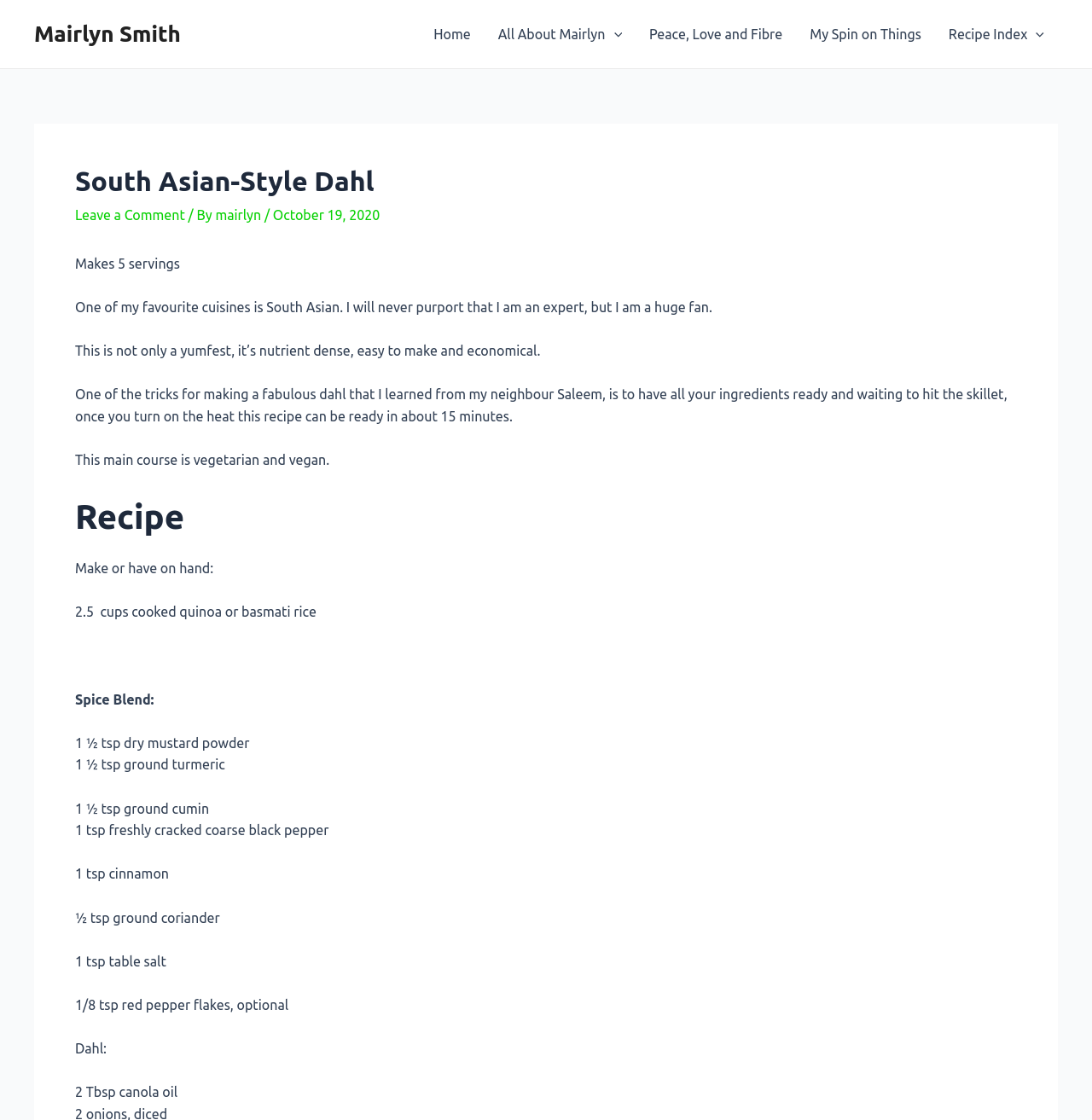Determine the bounding box coordinates for the area you should click to complete the following instruction: "Click on the 'Home' link".

[0.385, 0.0, 0.443, 0.061]